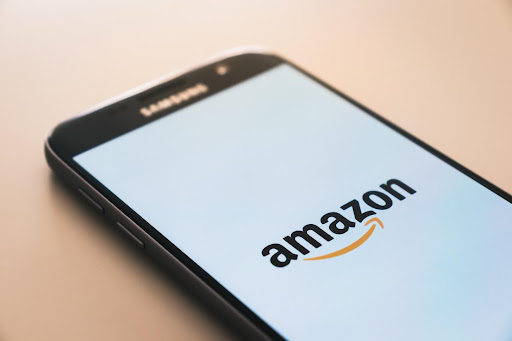Utilize the details in the image to give a detailed response to the question: What is the position of the phone on the surface?

The phone is positioned at an angle on the smooth surface, which is mentioned in the caption to highlight its sleek design.